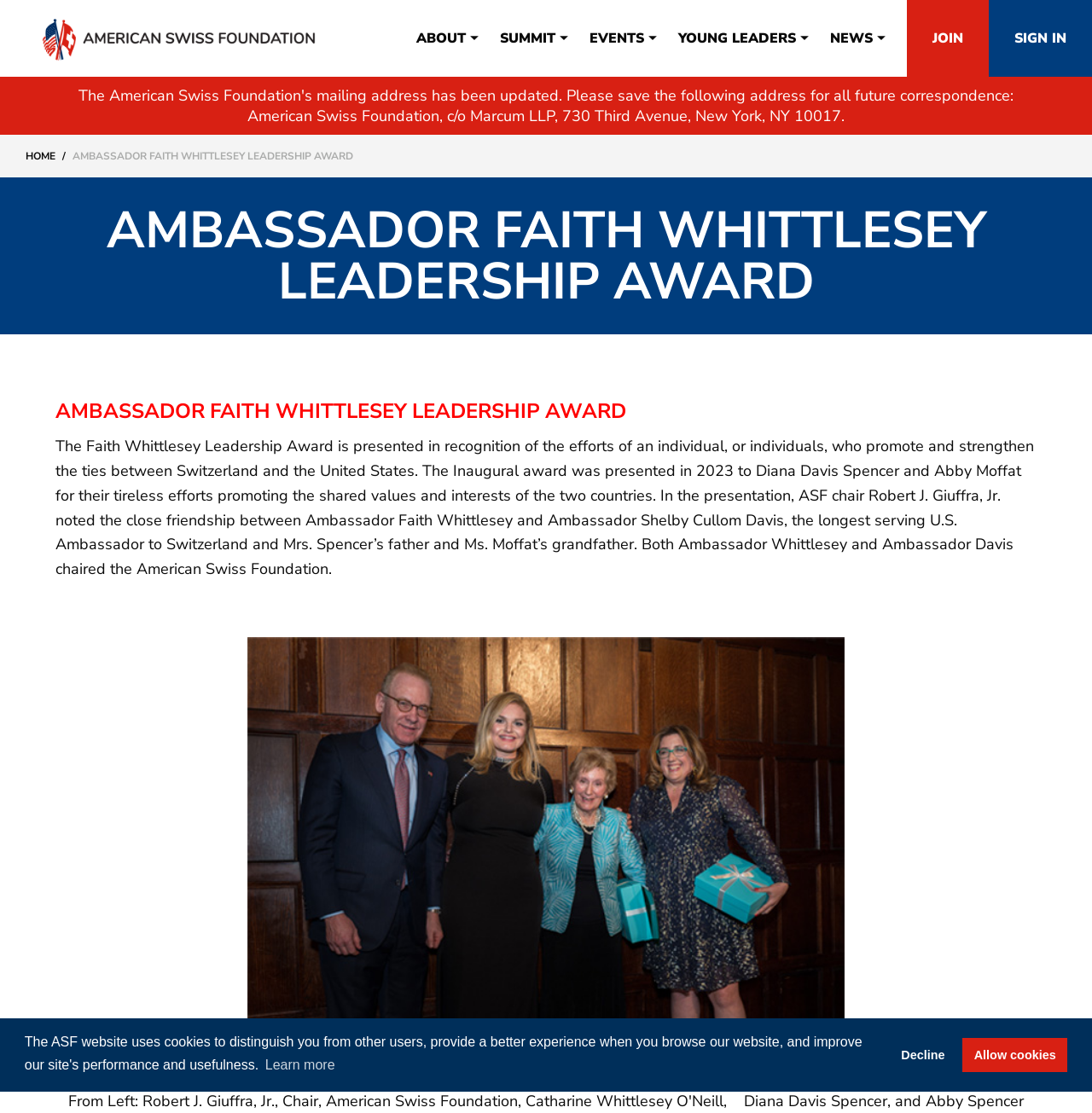Please identify the bounding box coordinates of the clickable area that will fulfill the following instruction: "Click the HOME link". The coordinates should be in the format of four float numbers between 0 and 1, i.e., [left, top, right, bottom].

[0.023, 0.134, 0.051, 0.146]